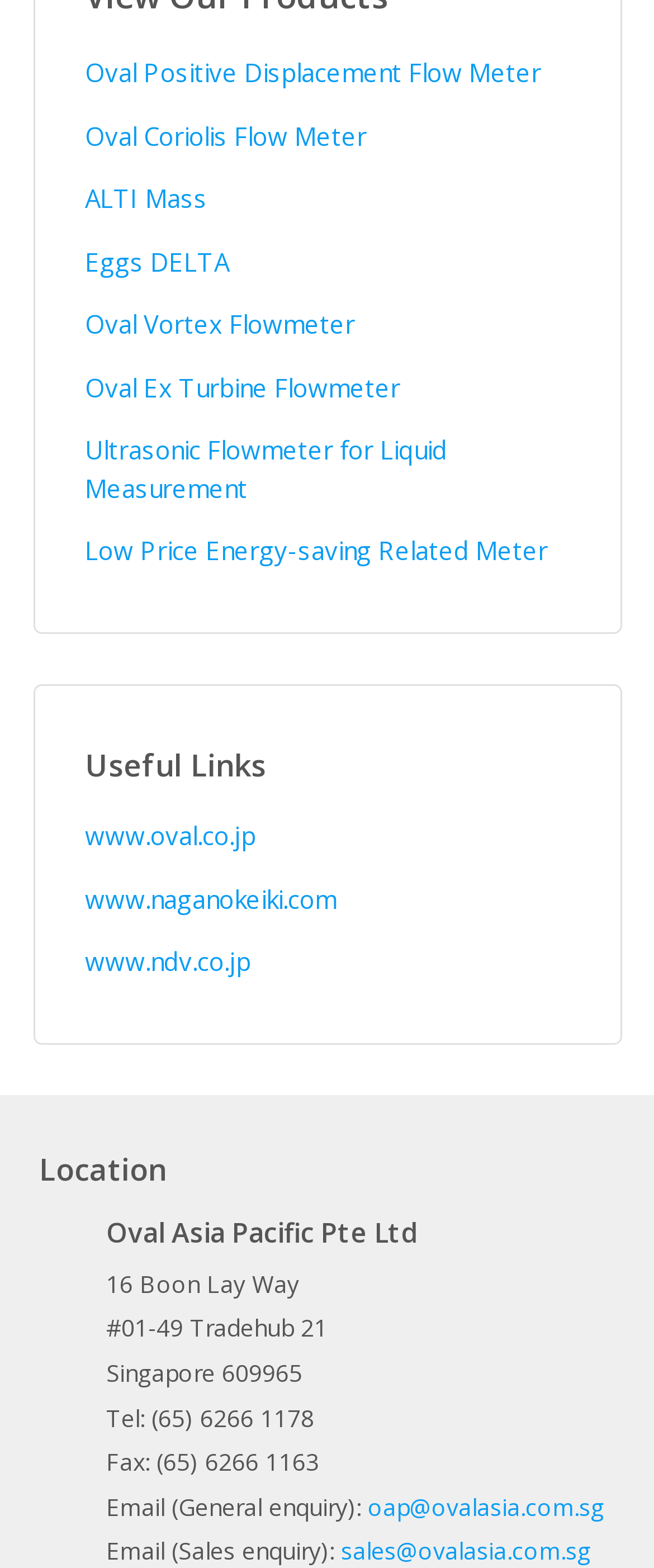Specify the bounding box coordinates of the element's area that should be clicked to execute the given instruction: "Click on Oval Positive Displacement Flow Meter". The coordinates should be four float numbers between 0 and 1, i.e., [left, top, right, bottom].

[0.129, 0.035, 0.827, 0.057]